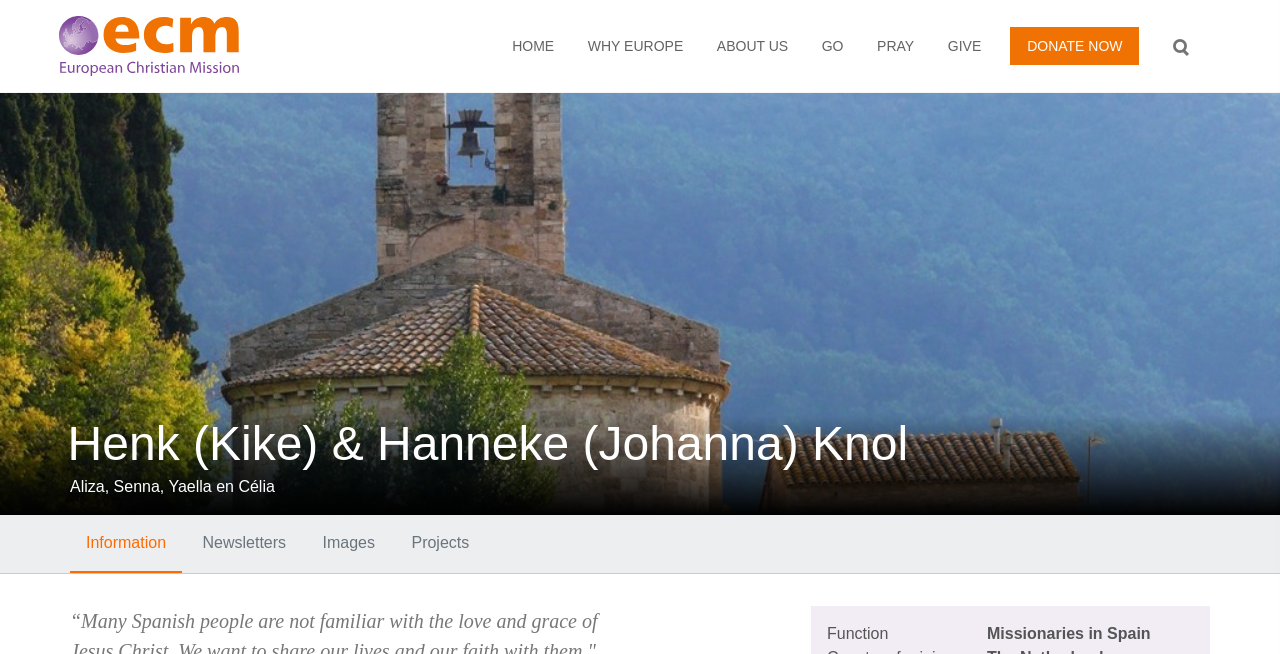Find the bounding box coordinates of the element's region that should be clicked in order to follow the given instruction: "Go to the HOME page". The coordinates should consist of four float numbers between 0 and 1, i.e., [left, top, right, bottom].

[0.387, 0.04, 0.446, 0.098]